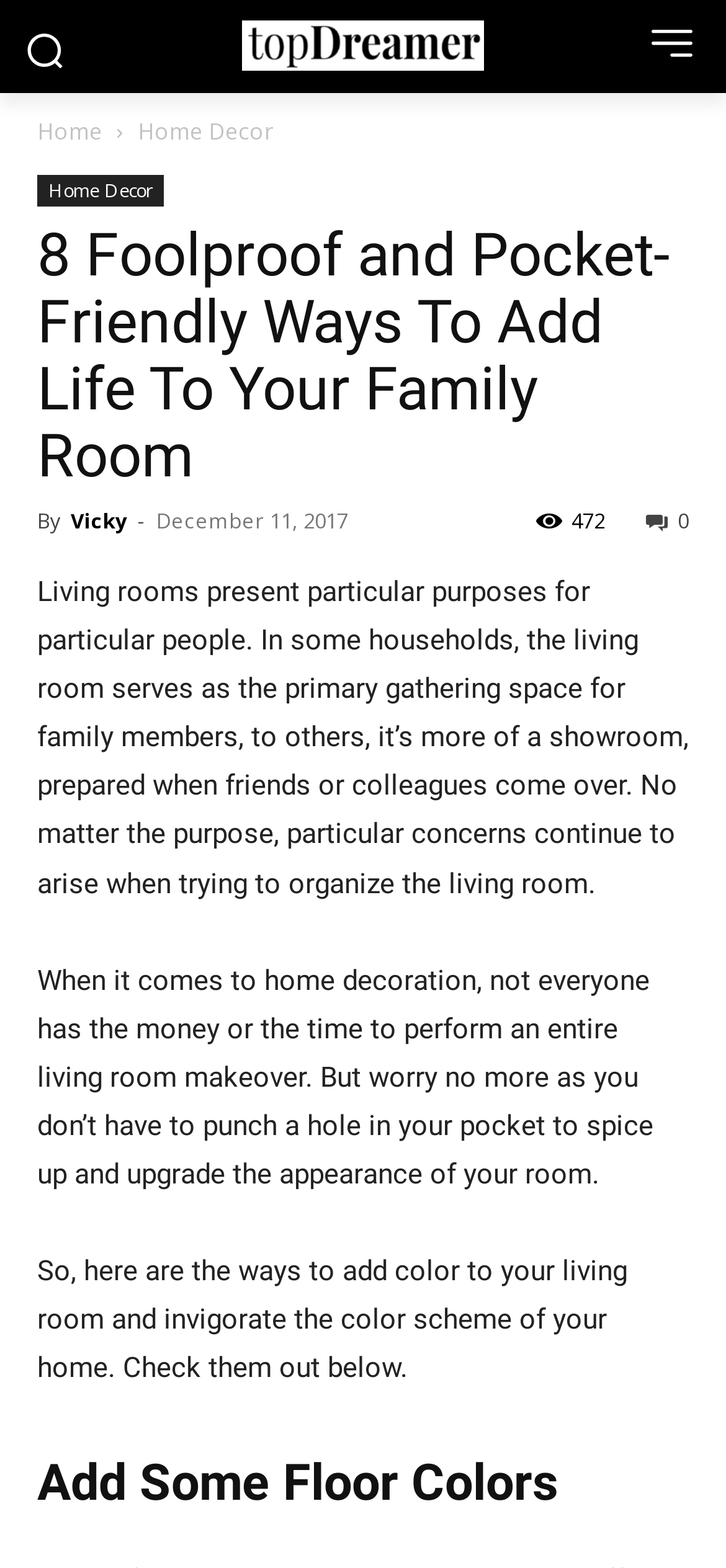Analyze and describe the webpage in a detailed narrative.

This webpage is about decorating and organizing a living room. At the top left, there is a small image, and next to it, a logo link is positioned. On the top right, another small image is located. Below the logo, there are two navigation links, "Home" and "Home Decor", with the latter having a dropdown menu.

The main content of the webpage is divided into sections. The first section has a heading that reads "8 Foolproof and Pocket-Friendly Ways To Add Life To Your Family Room" and is accompanied by the author's name, "Vicky", and the date "December 11, 2017". Below this, there is a paragraph of text that discusses the different purposes of a living room and the challenges of organizing it.

The next section has two paragraphs of text that provide an introduction to home decoration and the idea that it's possible to upgrade the appearance of a living room without spending a lot of money. The third section has a heading that reads "Add Some Floor Colors" and is likely the start of a list of tips or ideas for decorating a living room.

Throughout the webpage, there are no prominent images, but rather a focus on text-based content. The layout is clean, with clear headings and concise paragraphs of text.